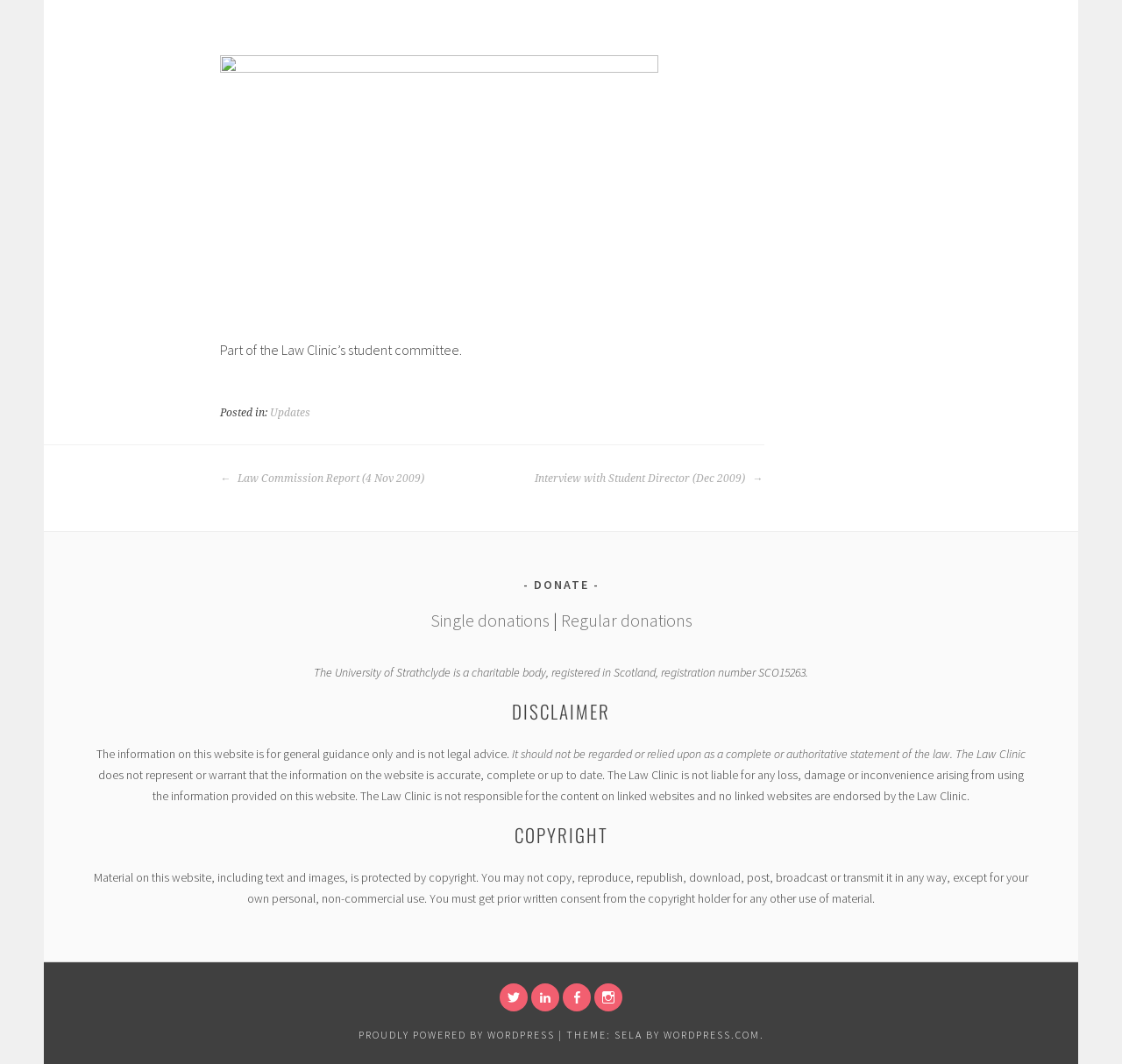What social media platforms are linked?
Using the image, respond with a single word or phrase.

Twitter, LinkedIn, Facebook, Instagram